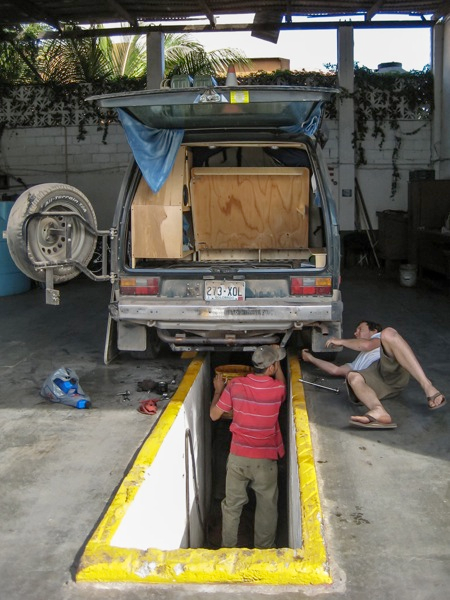What is the purpose of the long inspection pit?
Please utilize the information in the image to give a detailed response to the question.

The long inspection pit is likely used for vehicle maintenance, as it provides a space for the individuals to work underneath the vehicle, allowing them to access the undercarriage and perform tasks such as oil changes.